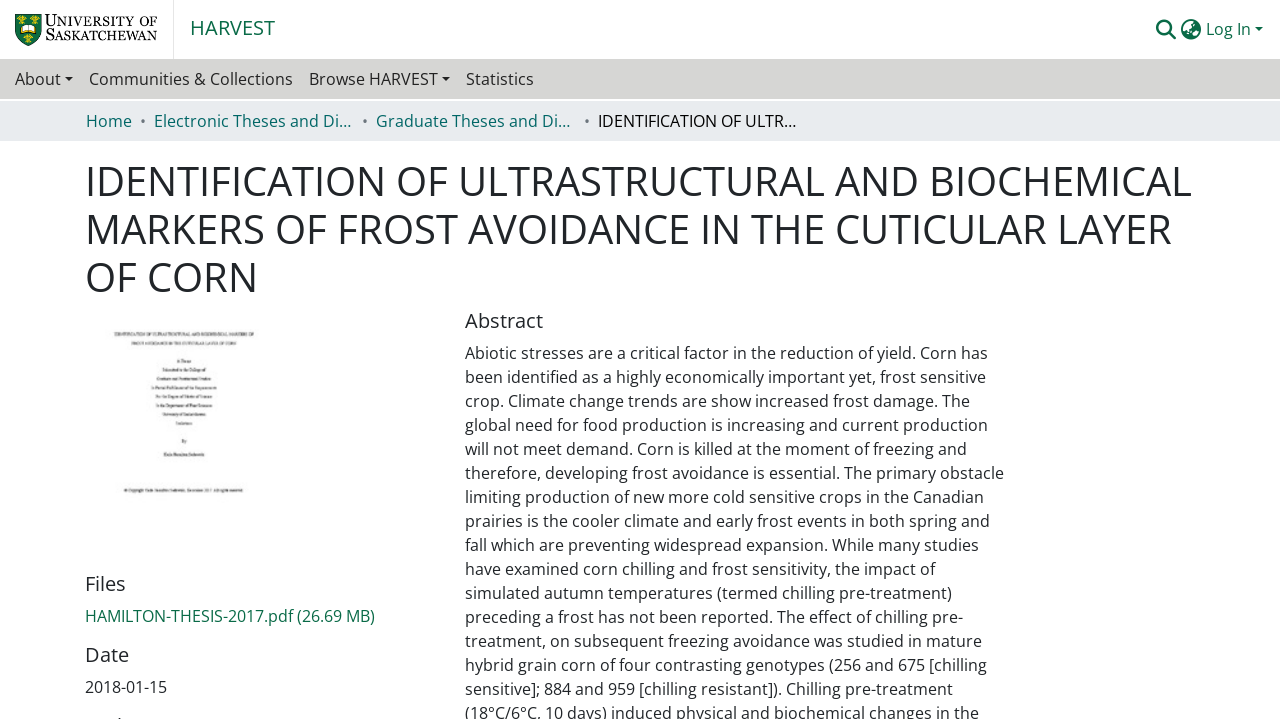Pinpoint the bounding box coordinates of the element you need to click to execute the following instruction: "Browse HARVEST". The bounding box should be represented by four float numbers between 0 and 1, in the format [left, top, right, bottom].

[0.235, 0.082, 0.358, 0.137]